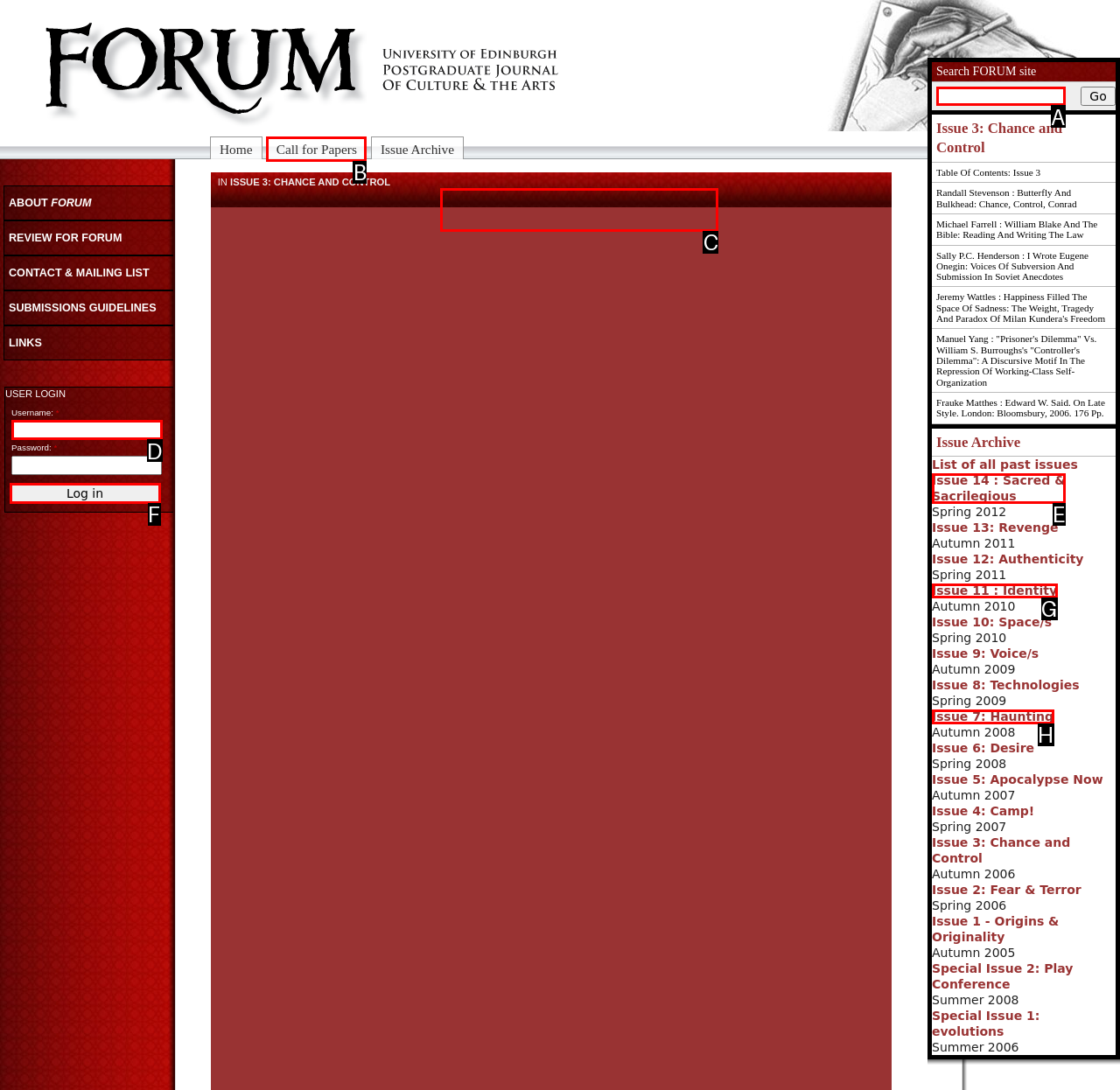Tell me the letter of the UI element to click in order to accomplish the following task: search for something
Answer with the letter of the chosen option from the given choices directly.

A